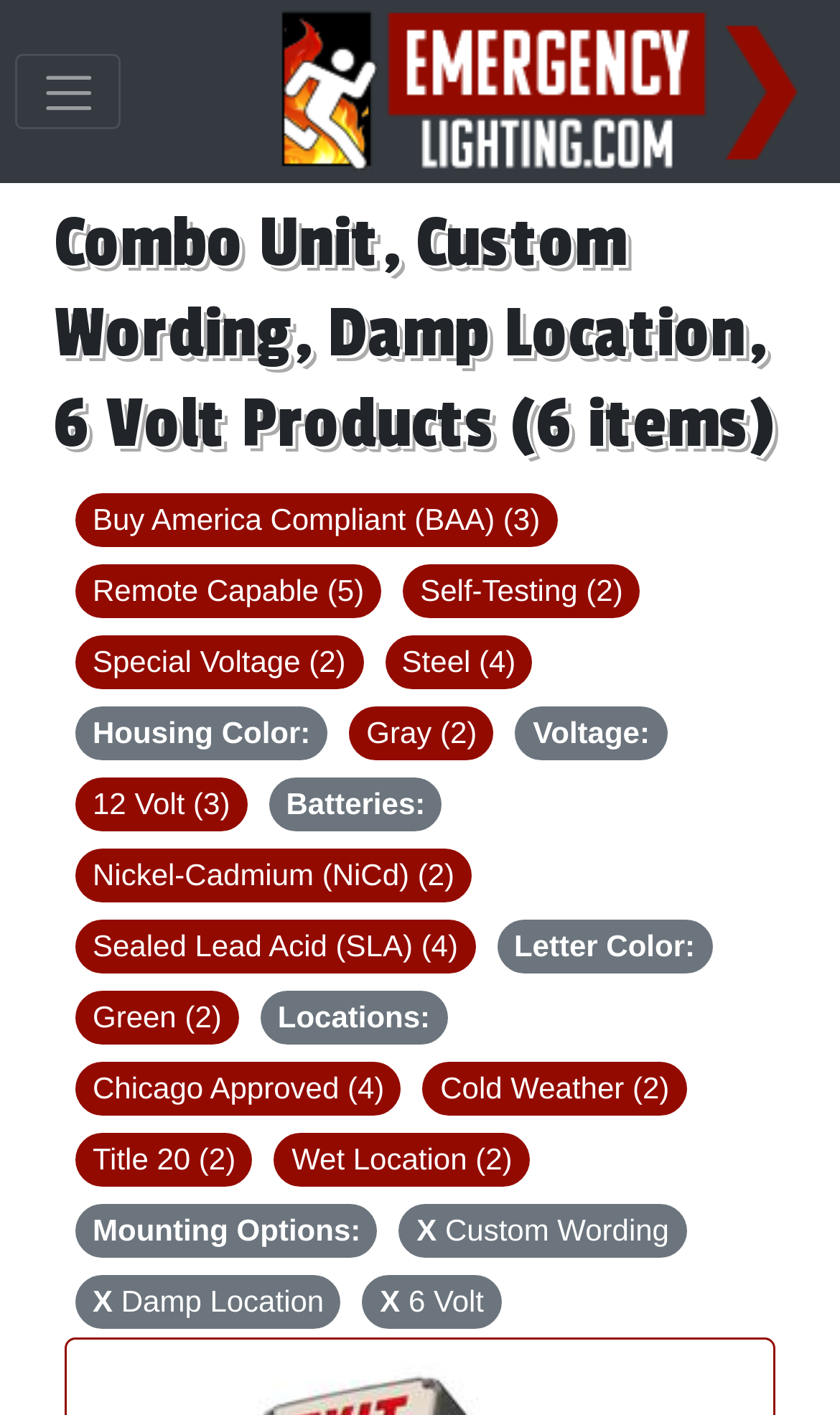Locate the UI element that matches the description Steel (4) in the webpage screenshot. Return the bounding box coordinates in the format (top-left x, top-left y, bottom-right x, bottom-right y), with values ranging from 0 to 1.

[0.458, 0.449, 0.634, 0.487]